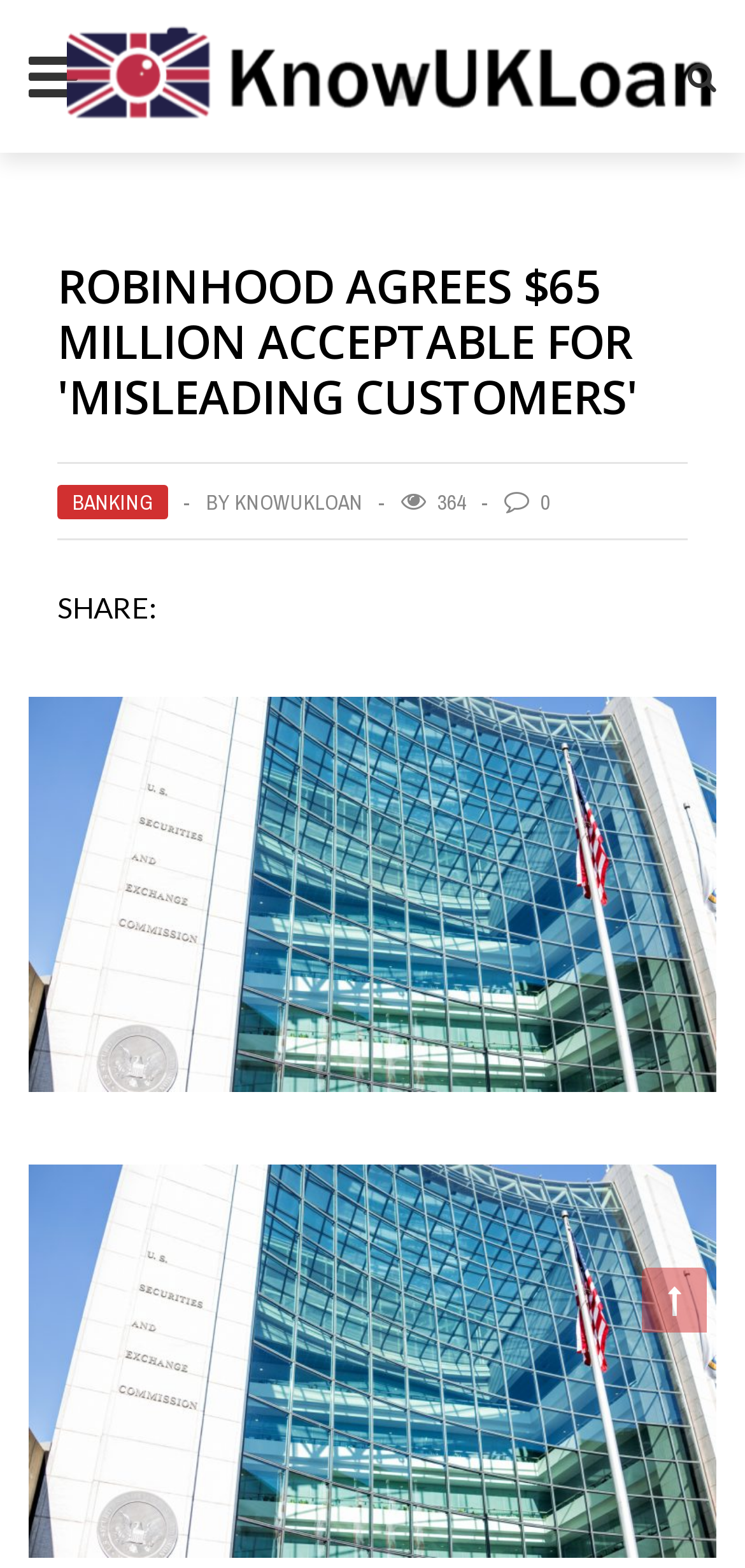Please respond to the question using a single word or phrase:
Is there an image at the bottom of the page?

Yes